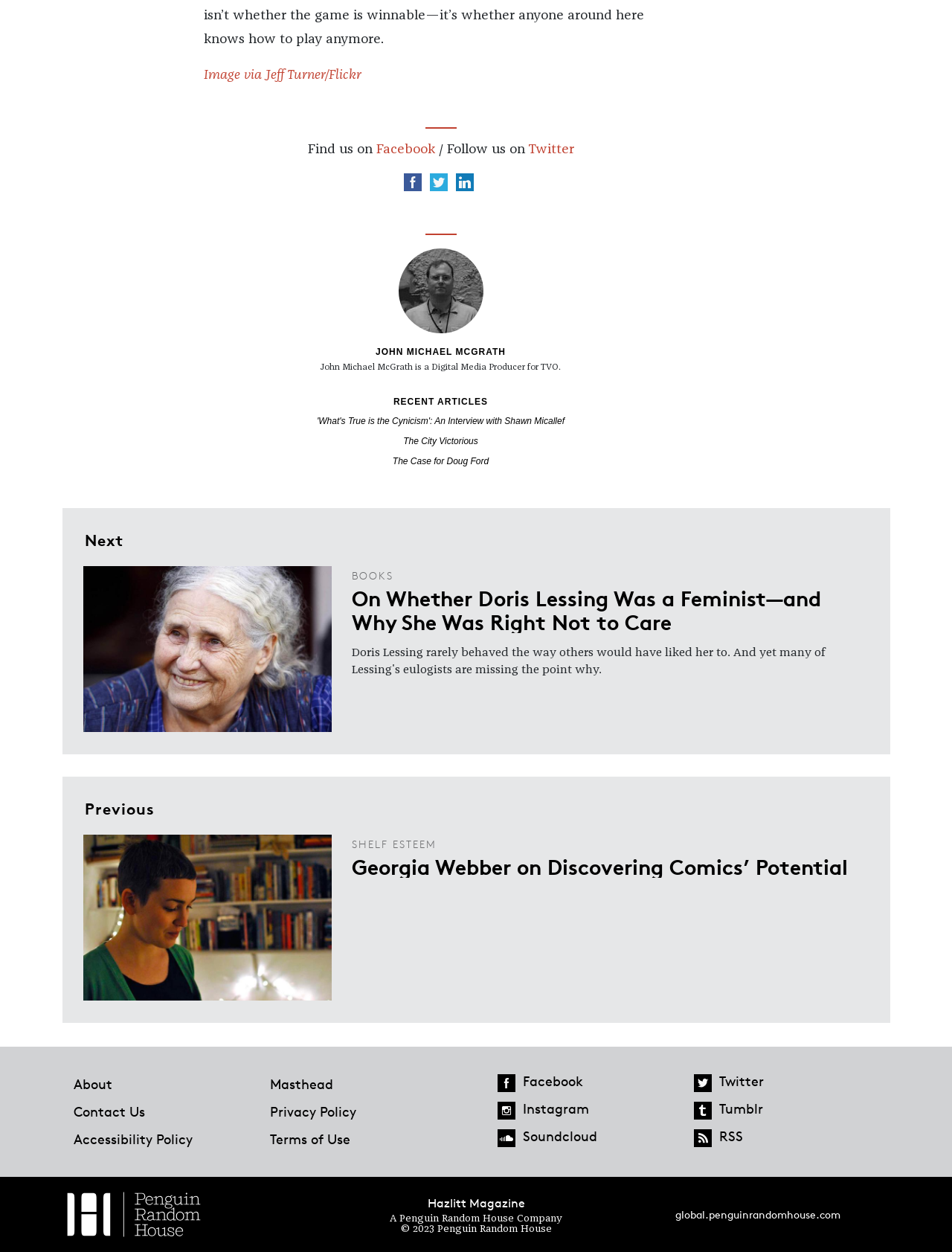Determine the bounding box coordinates of the clickable area required to perform the following instruction: "Go to the next page". The coordinates should be represented as four float numbers between 0 and 1: [left, top, right, bottom].

[0.077, 0.415, 0.923, 0.447]